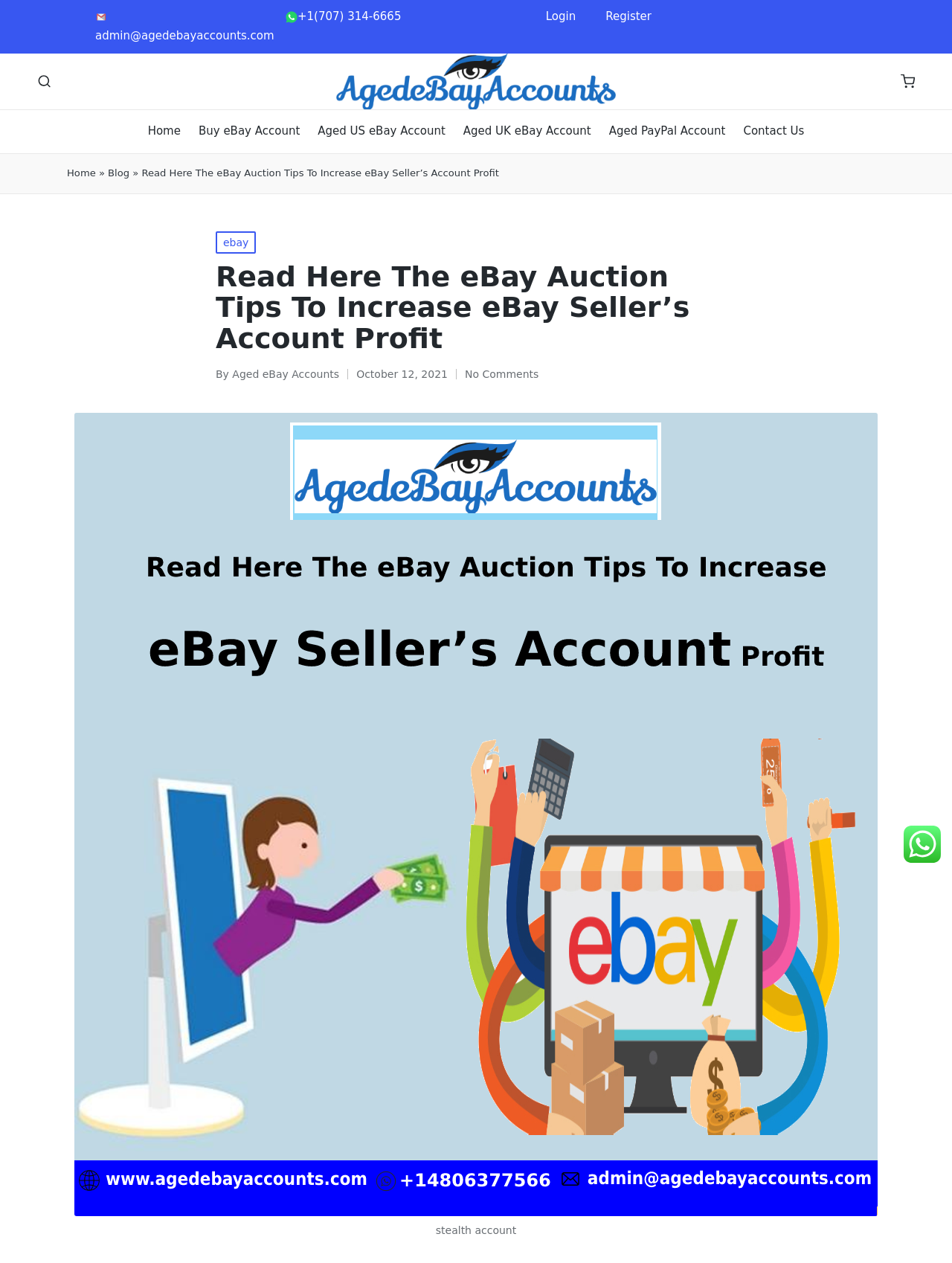Please specify the bounding box coordinates of the area that should be clicked to accomplish the following instruction: "Contact the admin via email". The coordinates should consist of four float numbers between 0 and 1, i.e., [left, top, right, bottom].

[0.1, 0.0, 0.3, 0.042]